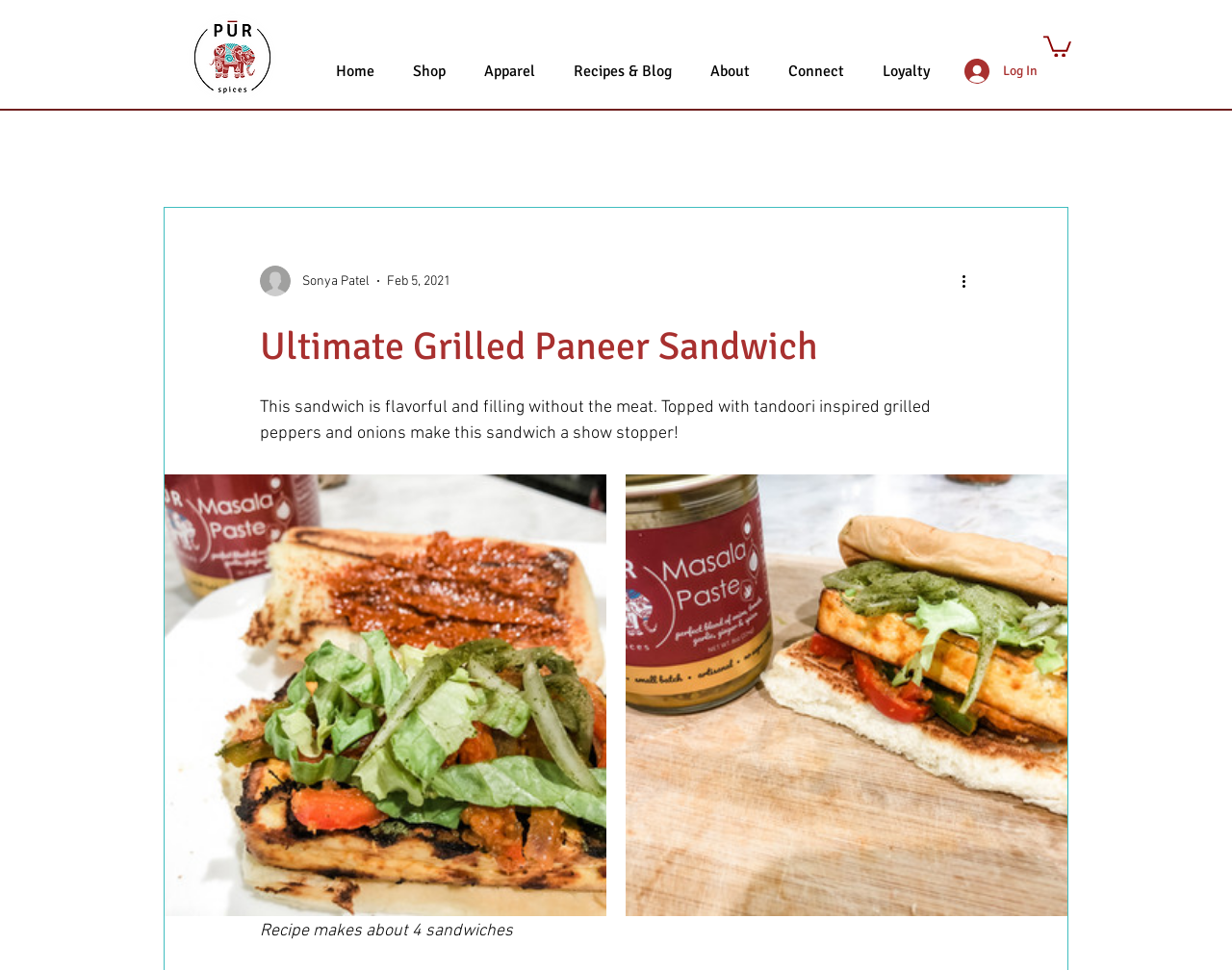Extract the top-level heading from the webpage and provide its text.

Ultimate Grilled Paneer Sandwich